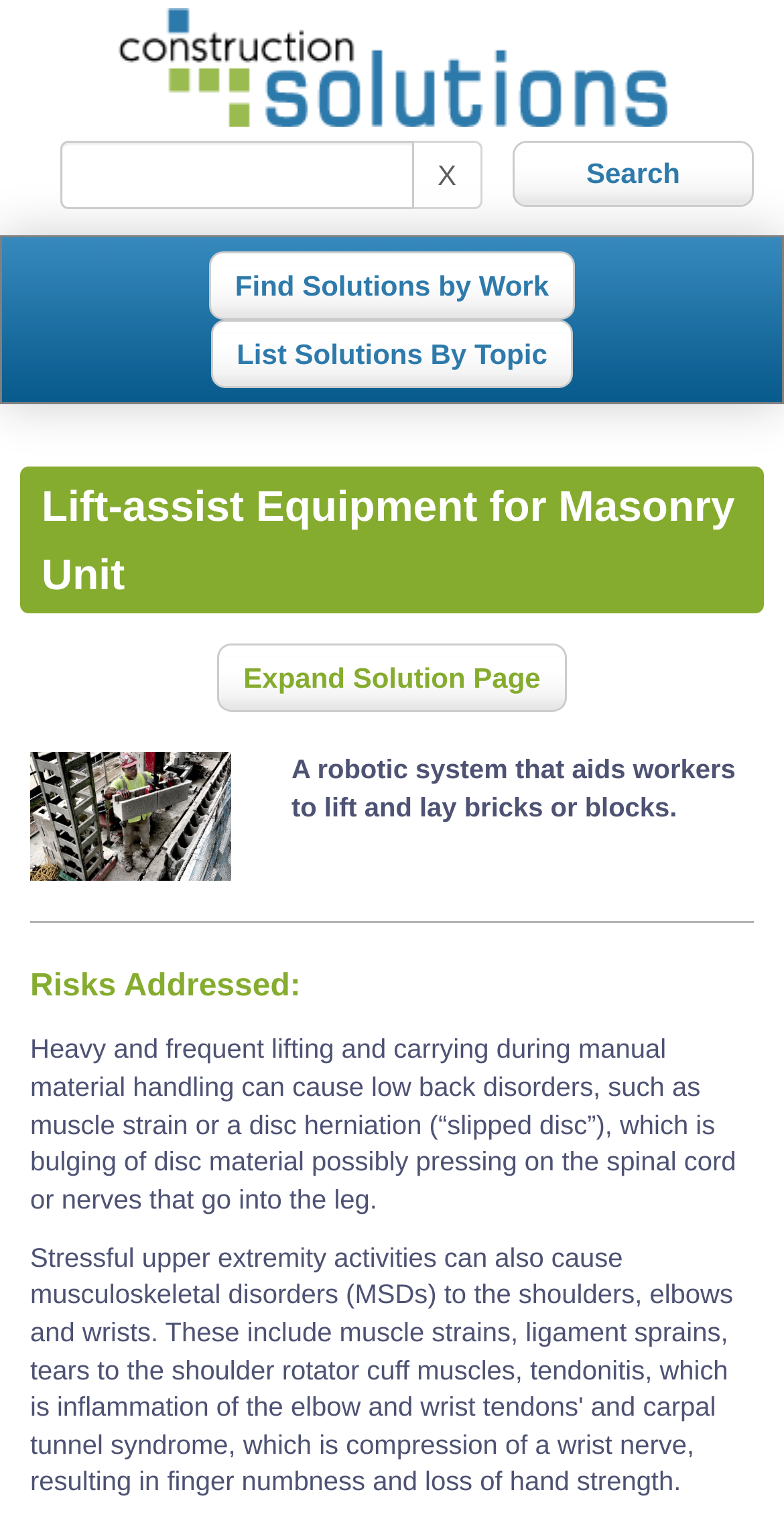Carefully examine the image and provide an in-depth answer to the question: What type of content is presented on the webpage?

Based on the webpage, it appears to be presenting construction solutions, specifically lift-assist equipment for masonry units, which suggests that the webpage is focused on providing information and solutions related to construction.